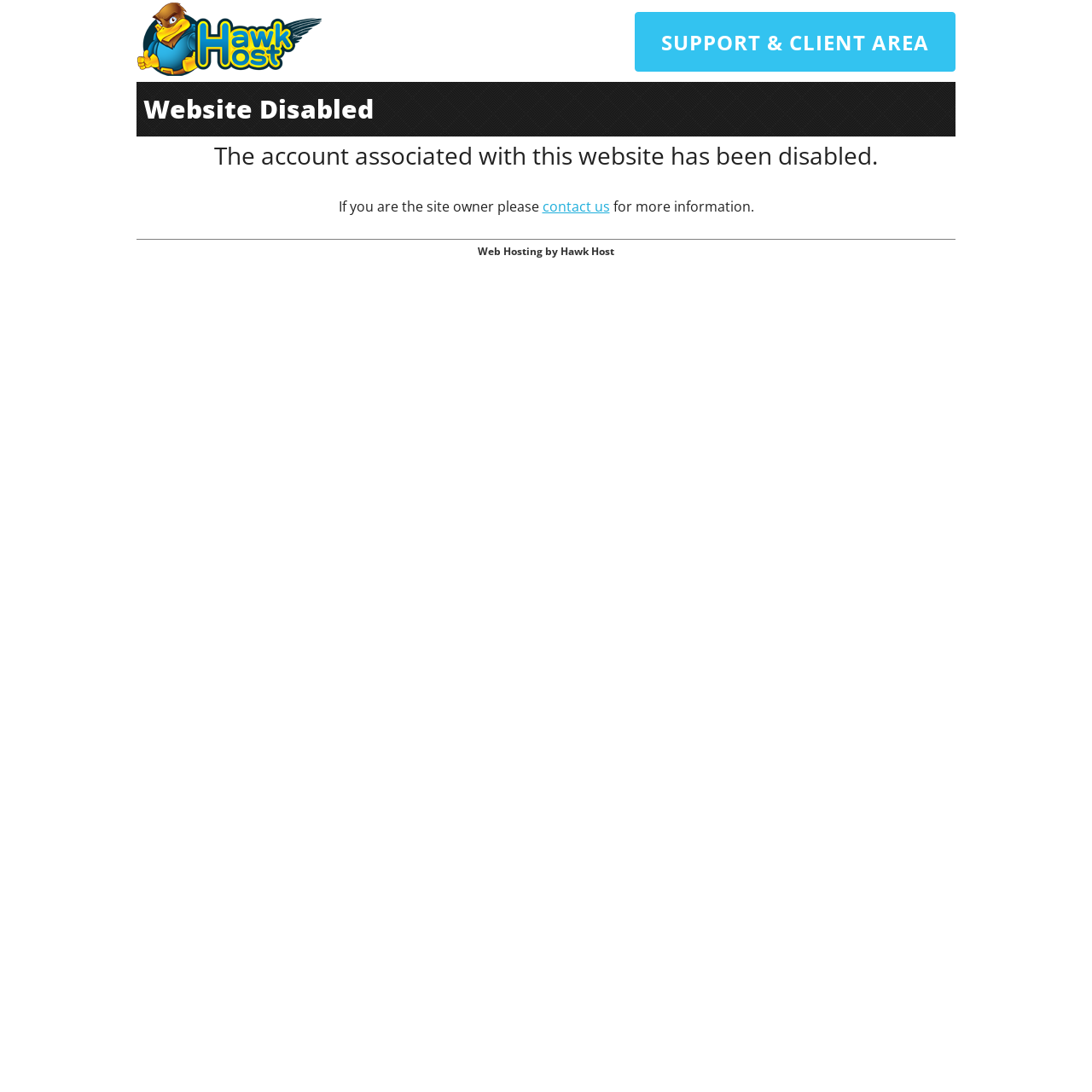Find the coordinates for the bounding box of the element with this description: "alt="Hawk Host Logo"".

[0.125, 0.058, 0.296, 0.073]